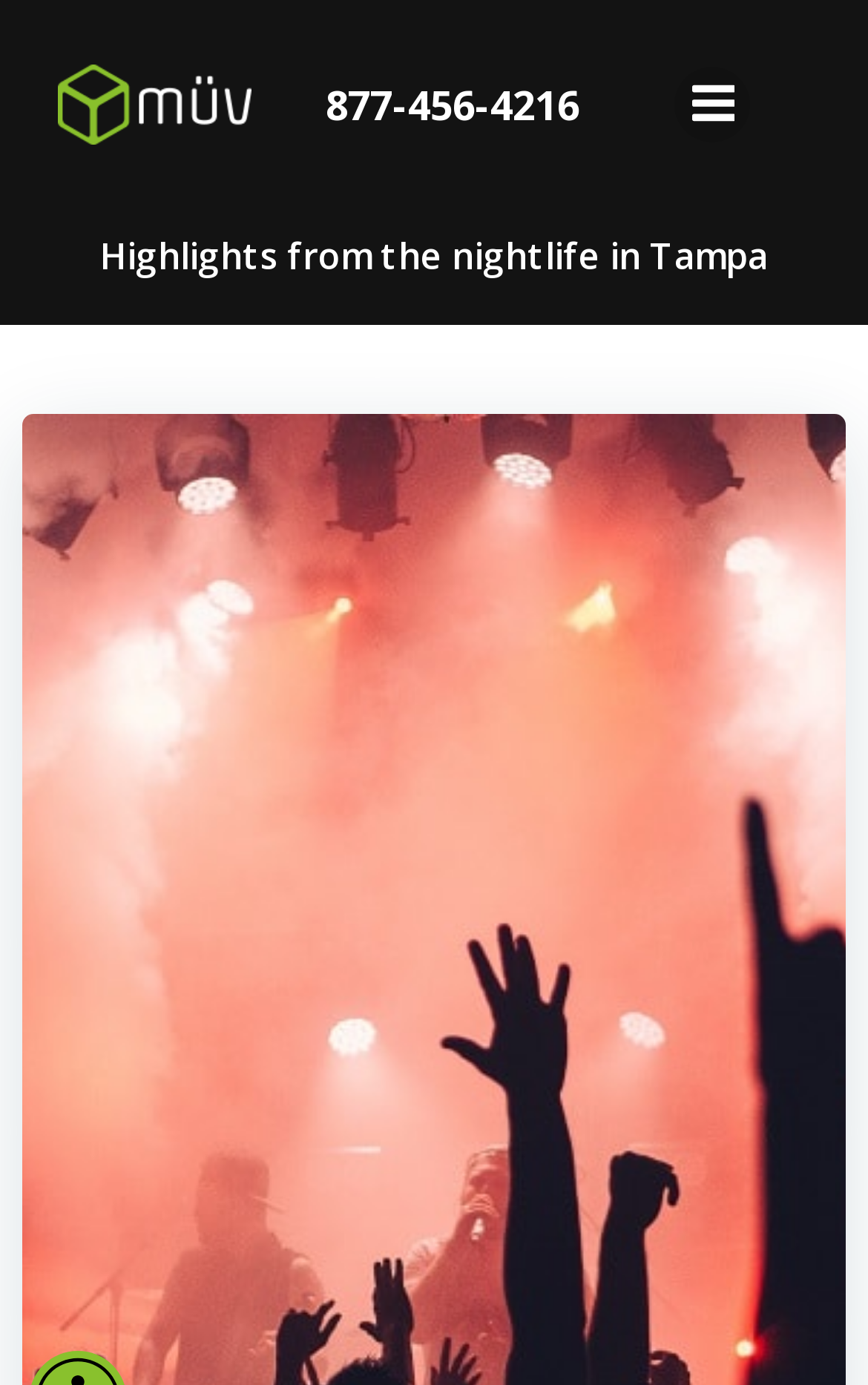Determine the bounding box coordinates for the UI element matching this description: "877-456-4216".

[0.375, 0.055, 0.667, 0.094]